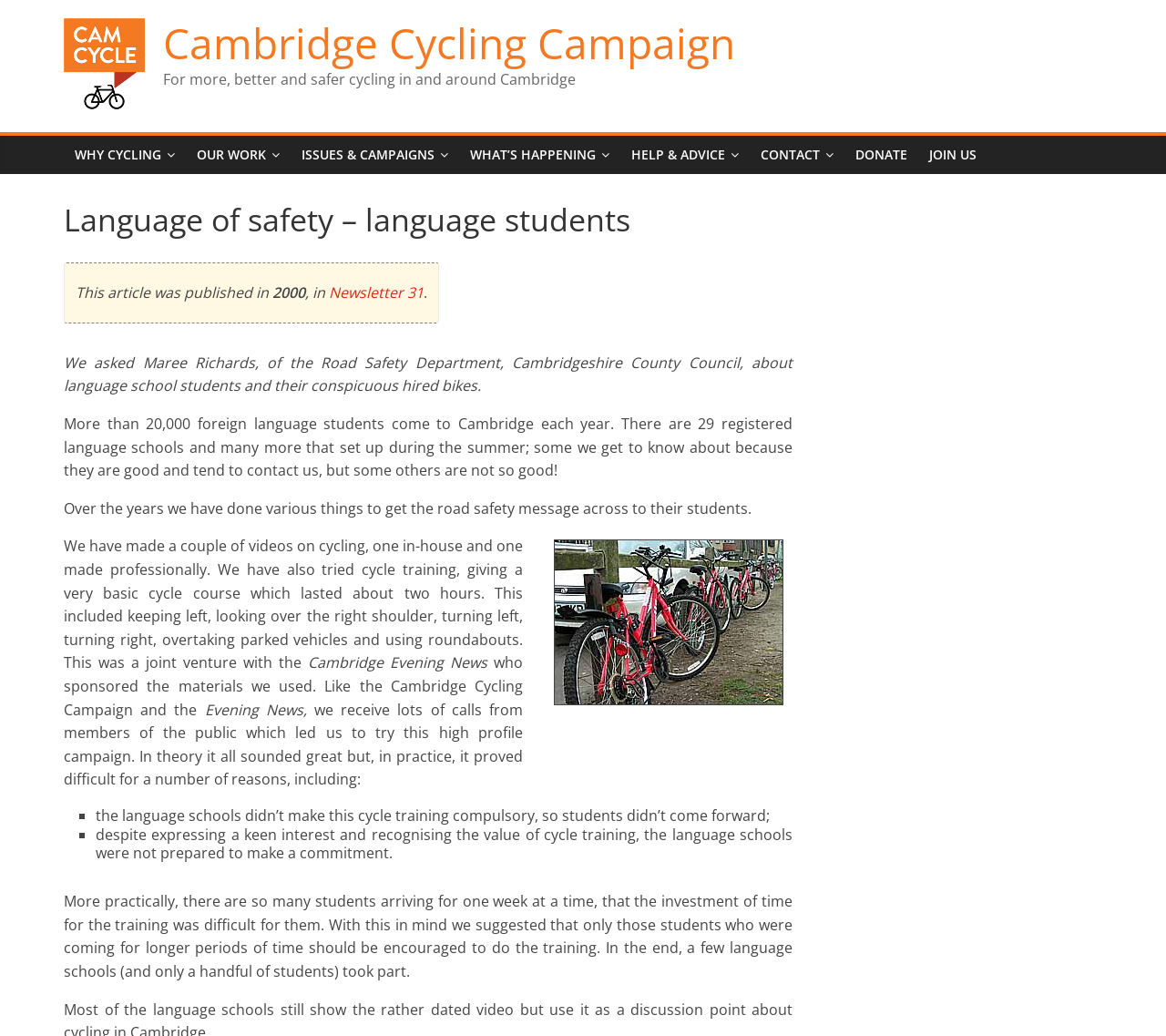What is the name of the campaign mentioned in the webpage?
From the image, respond using a single word or phrase.

Cambridge Cycling Campaign